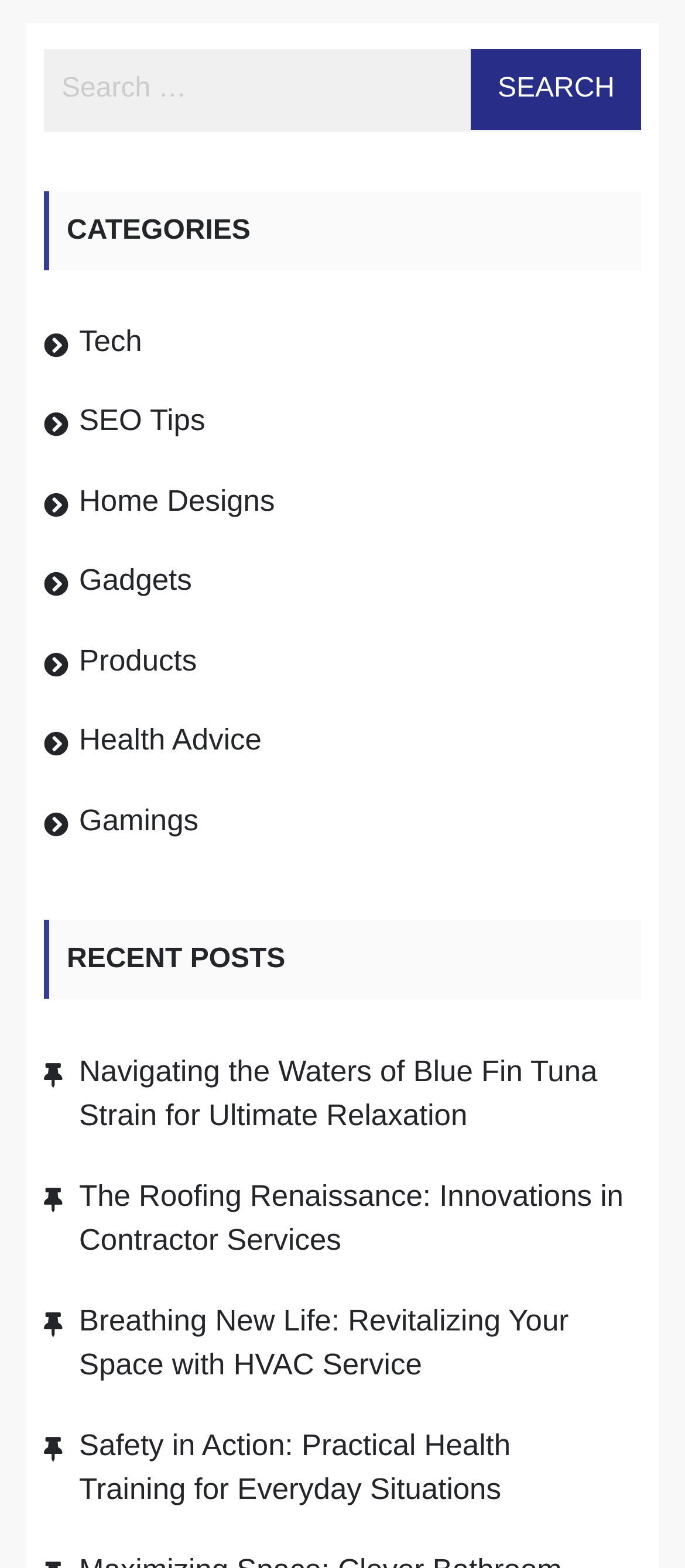Determine the bounding box coordinates for the element that should be clicked to follow this instruction: "click Search button". The coordinates should be given as four float numbers between 0 and 1, in the format [left, top, right, bottom].

[0.688, 0.031, 0.936, 0.083]